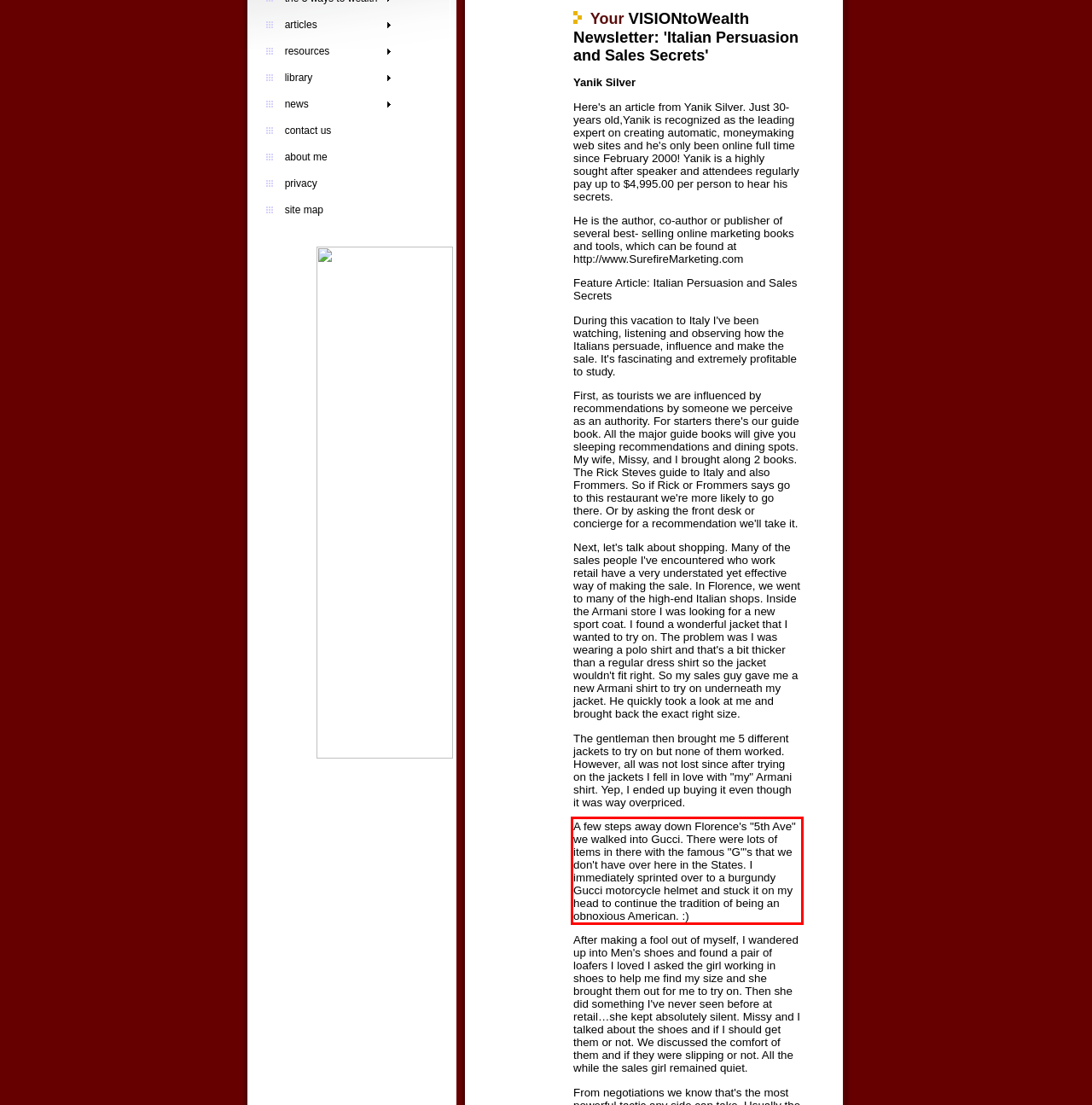You are presented with a screenshot containing a red rectangle. Extract the text found inside this red bounding box.

A few steps away down Florence's "5th Ave" we walked into Gucci. There were lots of items in there with the famous "G"'s that we don't have over here in the States. I immediately sprinted over to a burgundy Gucci motorcycle helmet and stuck it on my head to continue the tradition of being an obnoxious American. :)